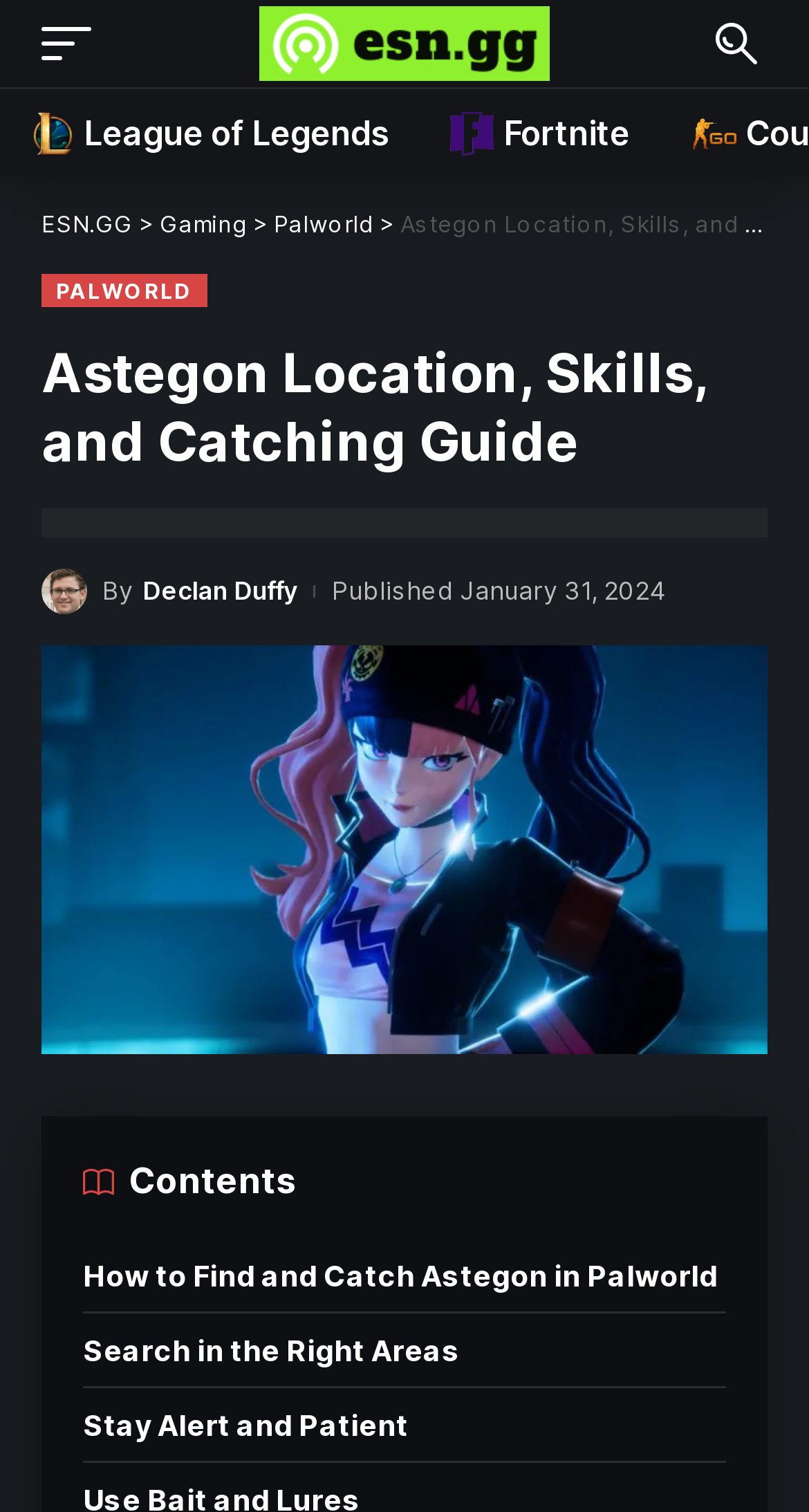What is the main topic of this webpage?
Kindly answer the question with as much detail as you can.

The main topic of this webpage is the location, skills, and catching guide for Astegon, a creature in Palworld, as indicated by the heading and the content of the webpage.